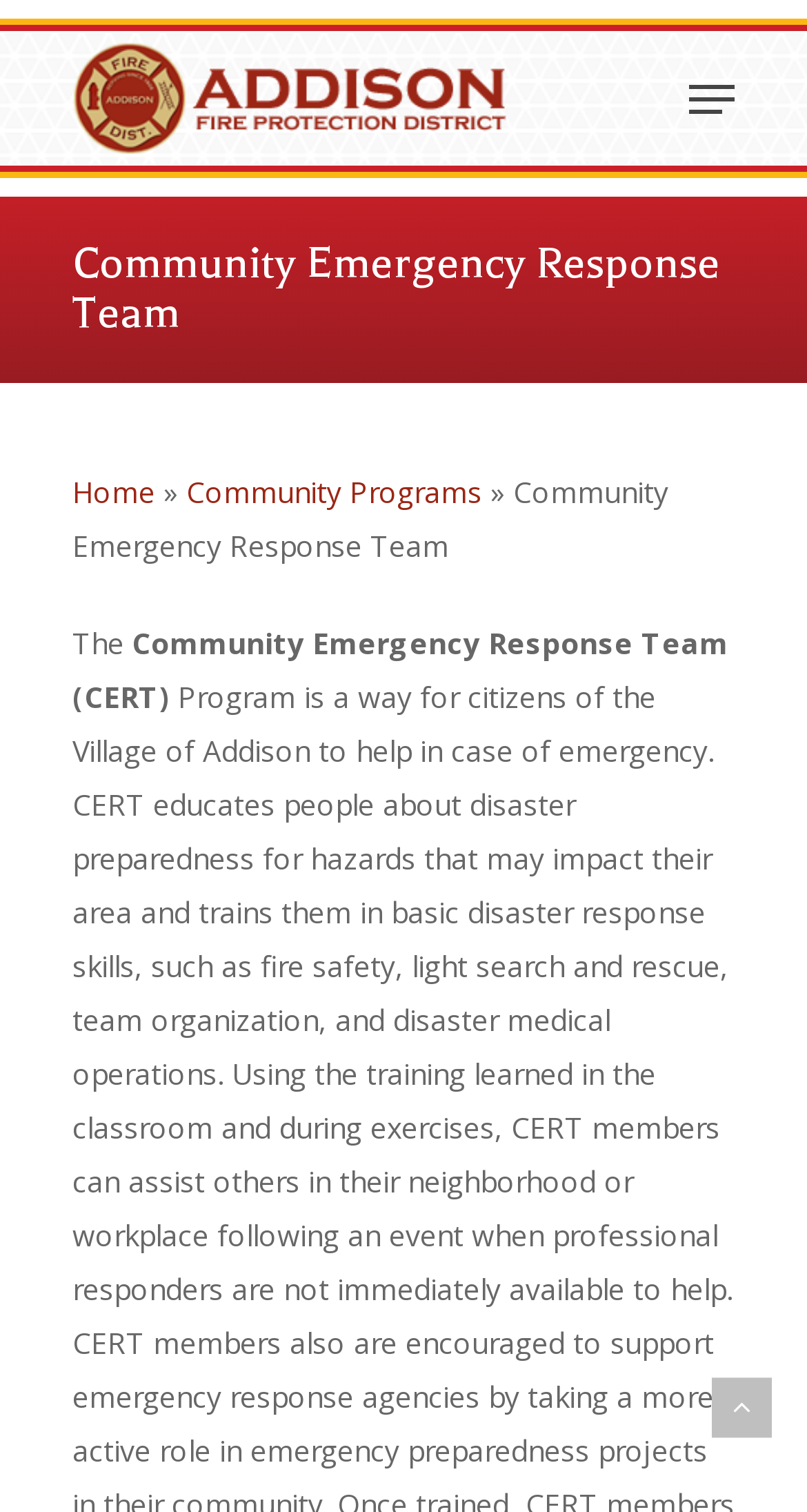Given the element description alt="Addison Fire Protection District", predict the bounding box coordinates for the UI element in the webpage screenshot. The format should be (top-left x, top-left y, bottom-right x, bottom-right y), and the values should be between 0 and 1.

[0.09, 0.021, 0.644, 0.11]